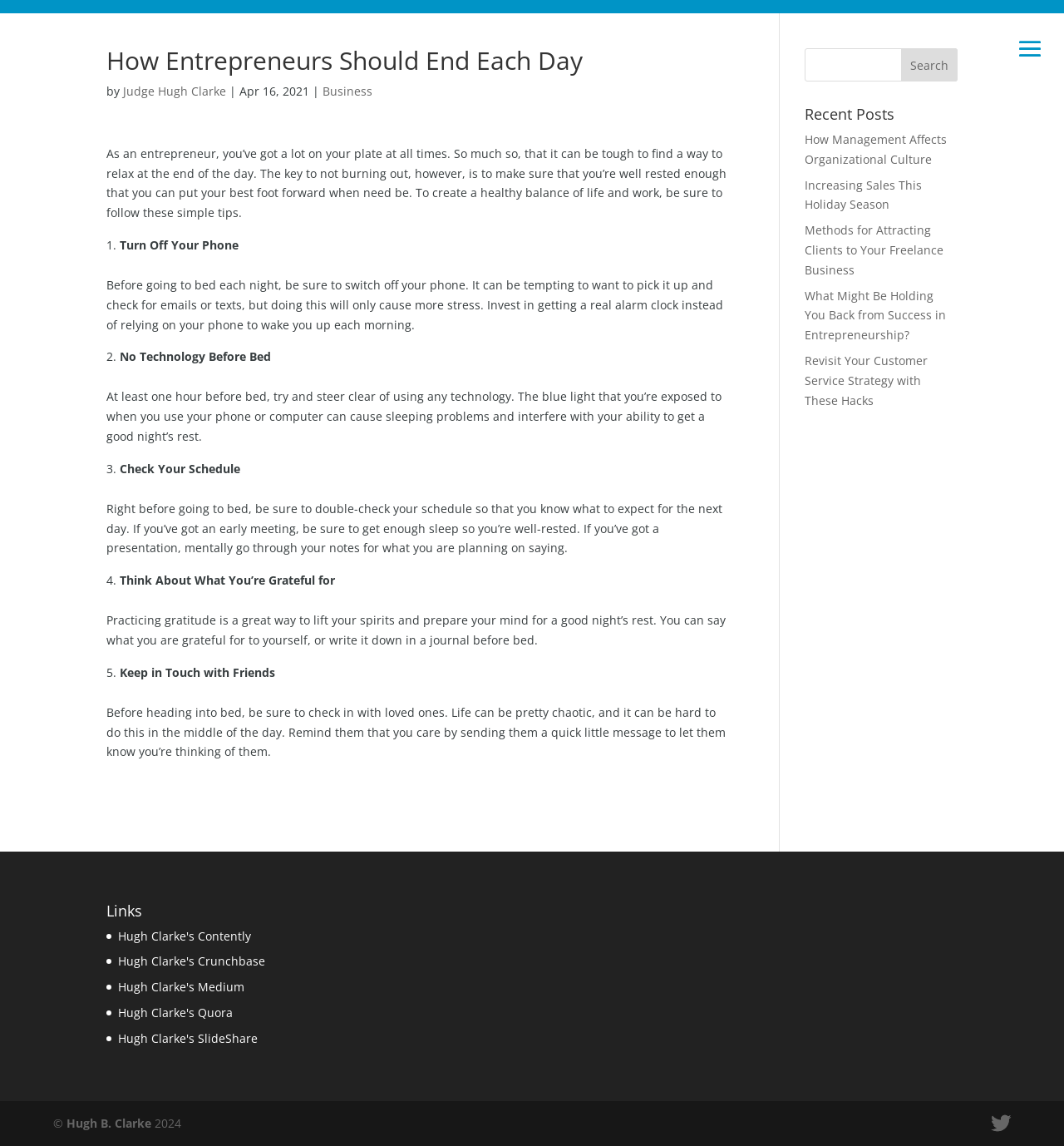What is the category of the article?
Look at the image and provide a detailed response to the question.

The category of the article can be found in the article heading, which is 'How Entrepreneurs Should End Each Day | Hugh B Clarke | Business & Entrepreneurship'. It is also mentioned as a link 'Business' below the article heading.